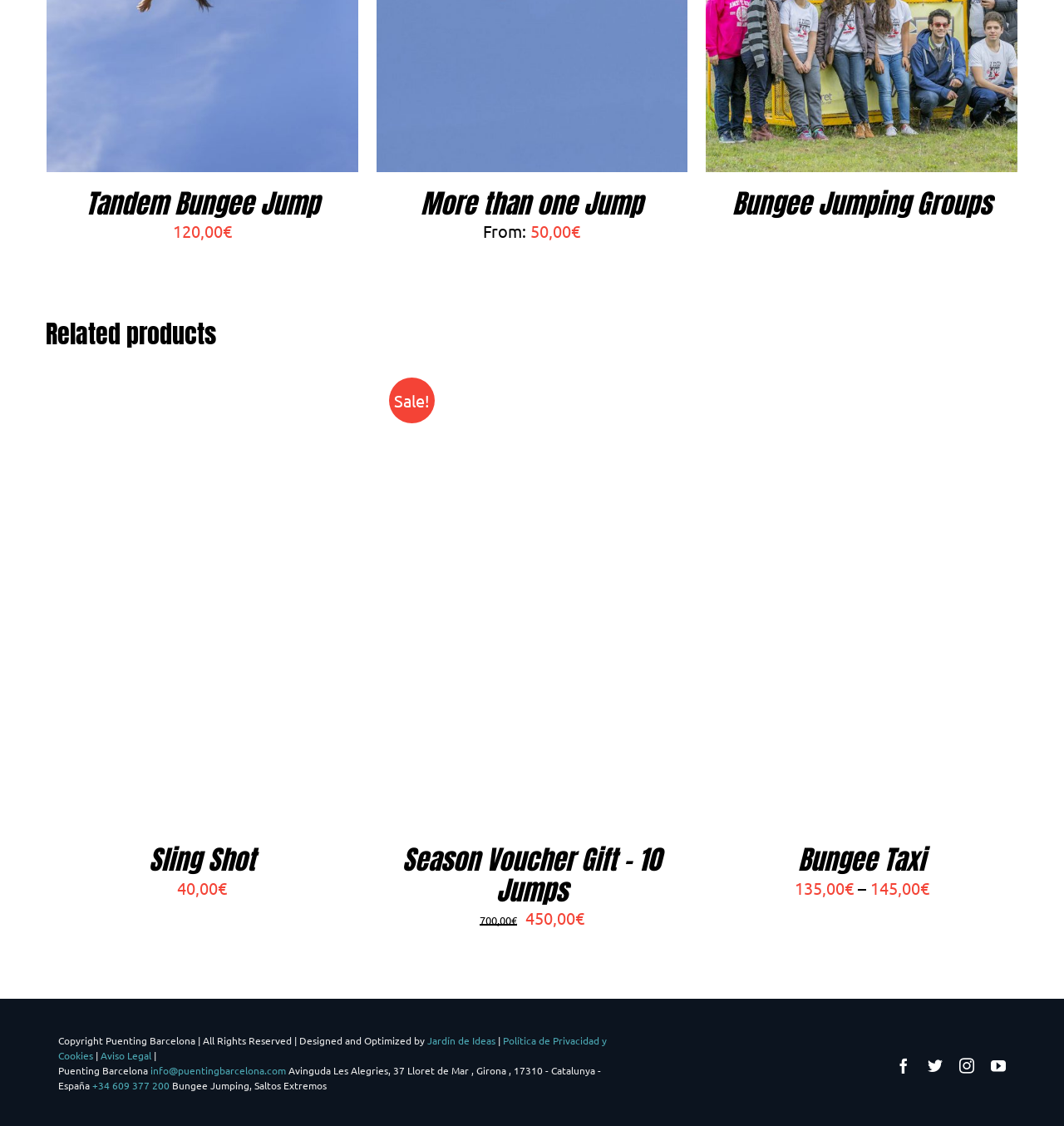Identify and provide the bounding box coordinates of the UI element described: "aria-label="Sling Shot"". The coordinates should be formatted as [left, top, right, bottom], with each number being a float between 0 and 1.

[0.044, 0.322, 0.336, 0.341]